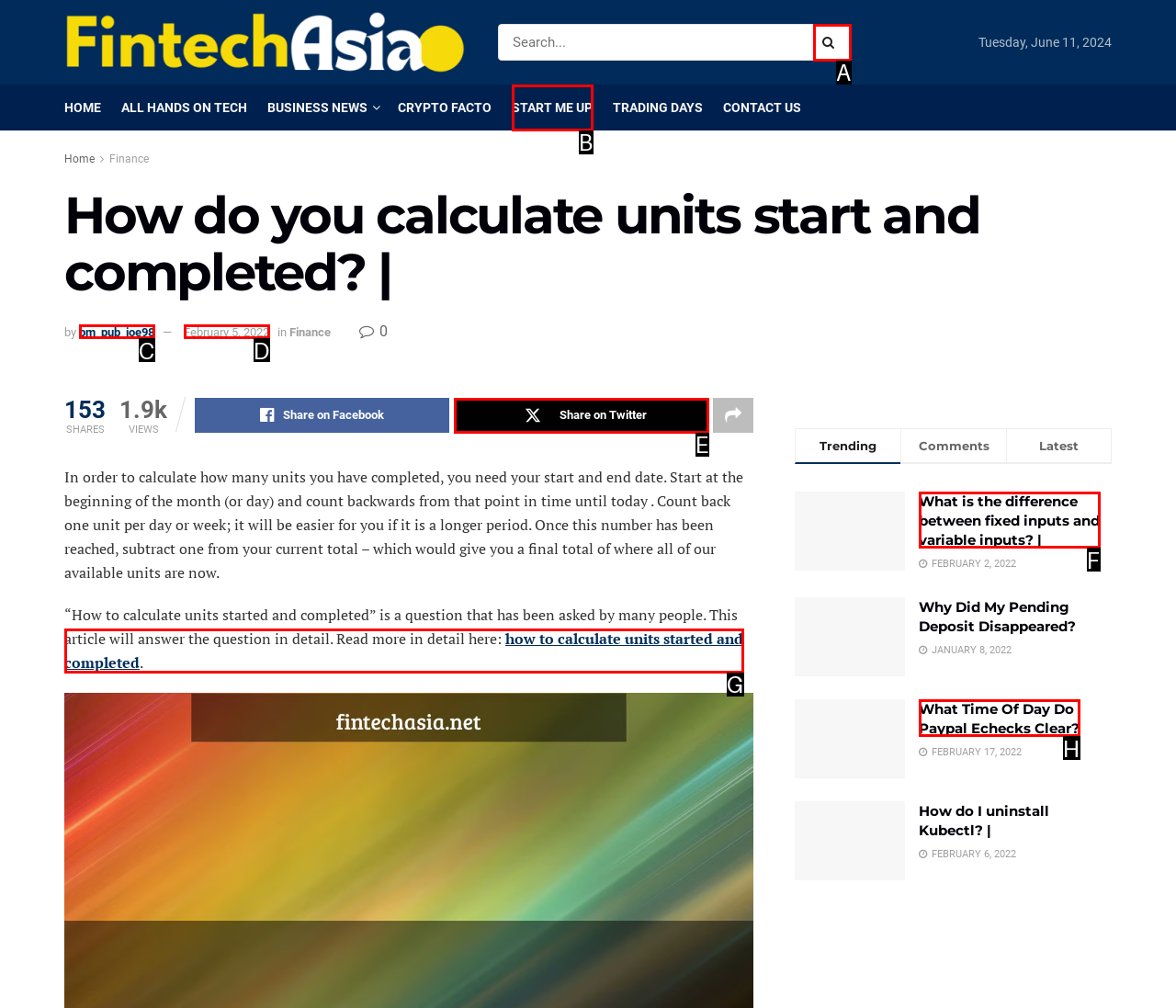Based on the description: Share on Twitter
Select the letter of the corresponding UI element from the choices provided.

E